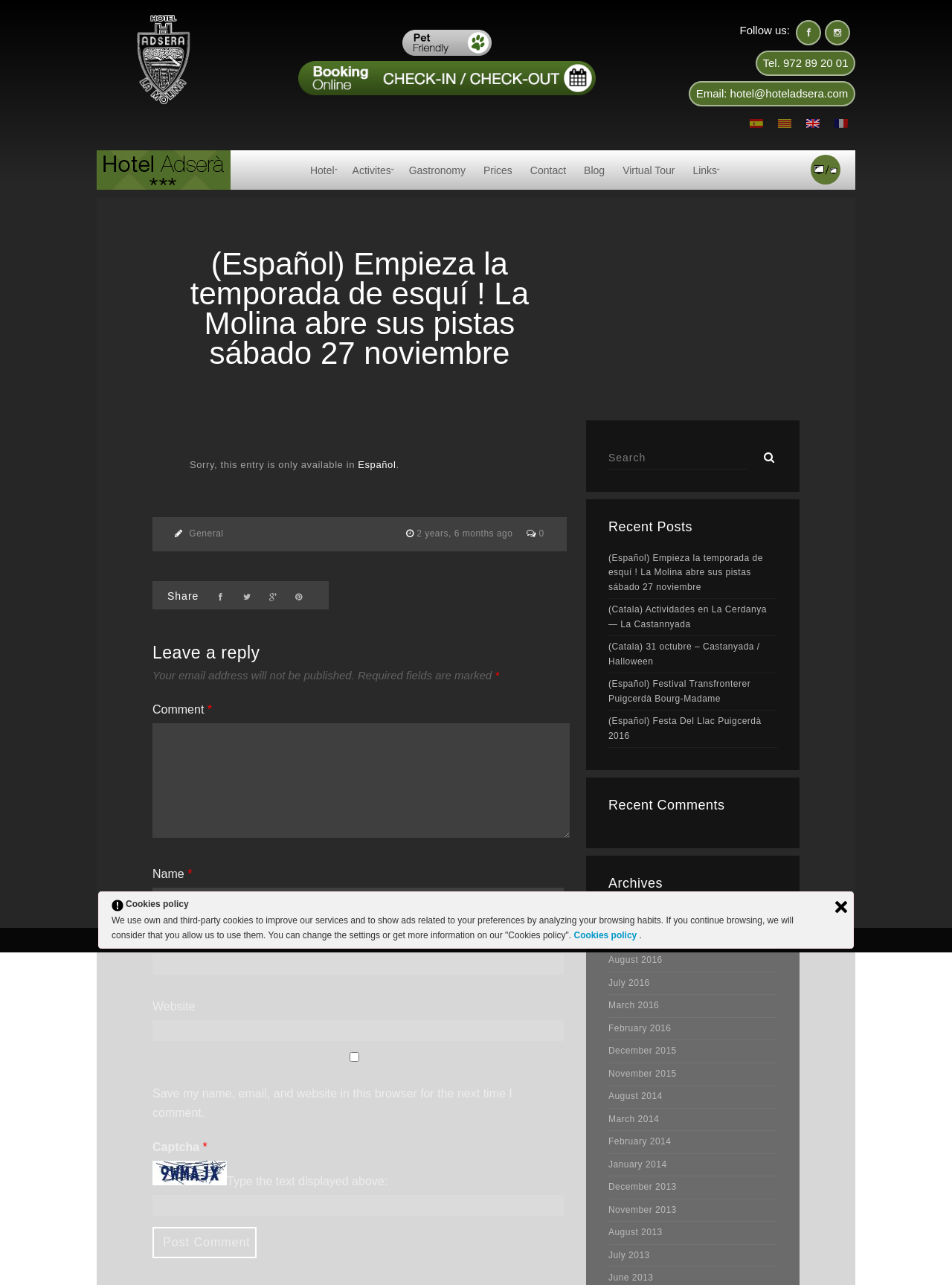Illustrate the webpage with a detailed description.

This webpage appears to be a blog or news article page, with a focus on a hotel in the Pyrenees region. At the top of the page, there is a logo and a navigation menu with links to different sections of the website, including "Hotel", "Activities", "Gastronomy", "Prices", "Contact", "Blog", and "Virtual Tour".

Below the navigation menu, there is a heading that reads "(Español) Empieza la temporada de esquí! La Molina abre sus pistas sábado 27 noviembre" (which translates to "The ski season begins! La Molina opens its slopes on Saturday, November 27th"). This heading is followed by a brief article or news snippet, which is only available in Spanish.

To the right of the article, there is a sidebar with several sections. The top section contains links to social media profiles, including Facebook, Twitter, and Instagram. Below this, there is a section with contact information, including a phone number and email address. Further down, there are links to different language versions of the website, including Catalan, English, and French.

The main content area of the page is dominated by a comment section, where users can leave replies to the article. The comment section includes fields for users to enter their name, email address, and website, as well as a captcha to prevent spam. There is also a button to post the comment.

To the right of the comment section, there is a search bar and a section with recent posts, including links to other articles on the website. Below this, there is a section with recent comments, and finally, a section with archives, including links to articles from previous months.

Throughout the page, there are several images, including a logo, social media icons, and a captcha image. The overall layout of the page is cluttered, with many different sections and elements competing for attention.